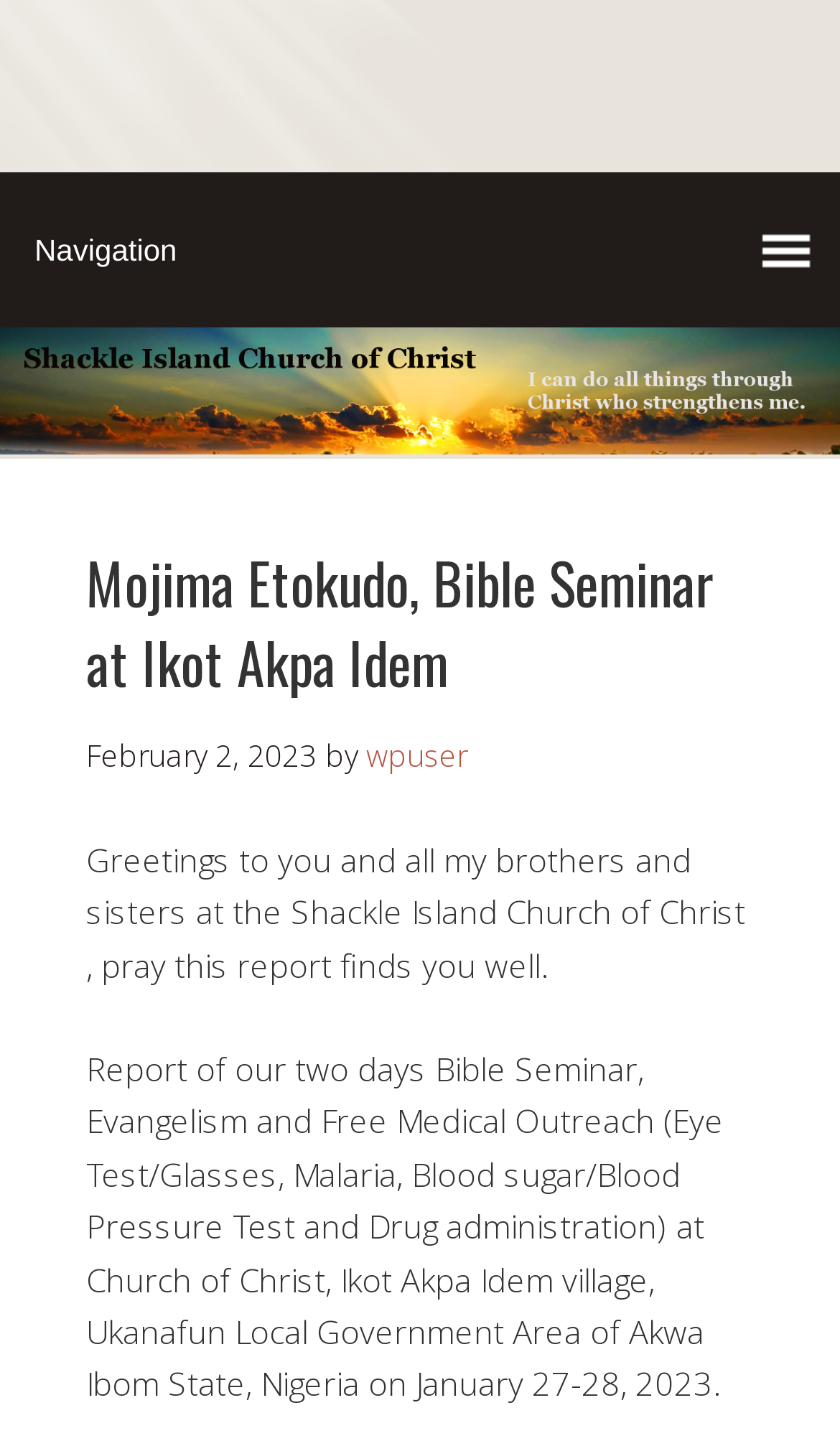What is the date of the Bible Seminar?
Please respond to the question with a detailed and thorough explanation.

I found the date of the Bible Seminar by looking at the text that describes the event, which is 'Report of our two days Bible Seminar, Evangelism and Free Medical Outreach... at Church of Christ, Ikot Akpa Idem village, Ukanafun Local Government Area of Akwa Ibom State, Nigeria on January 27-28, 2023.'